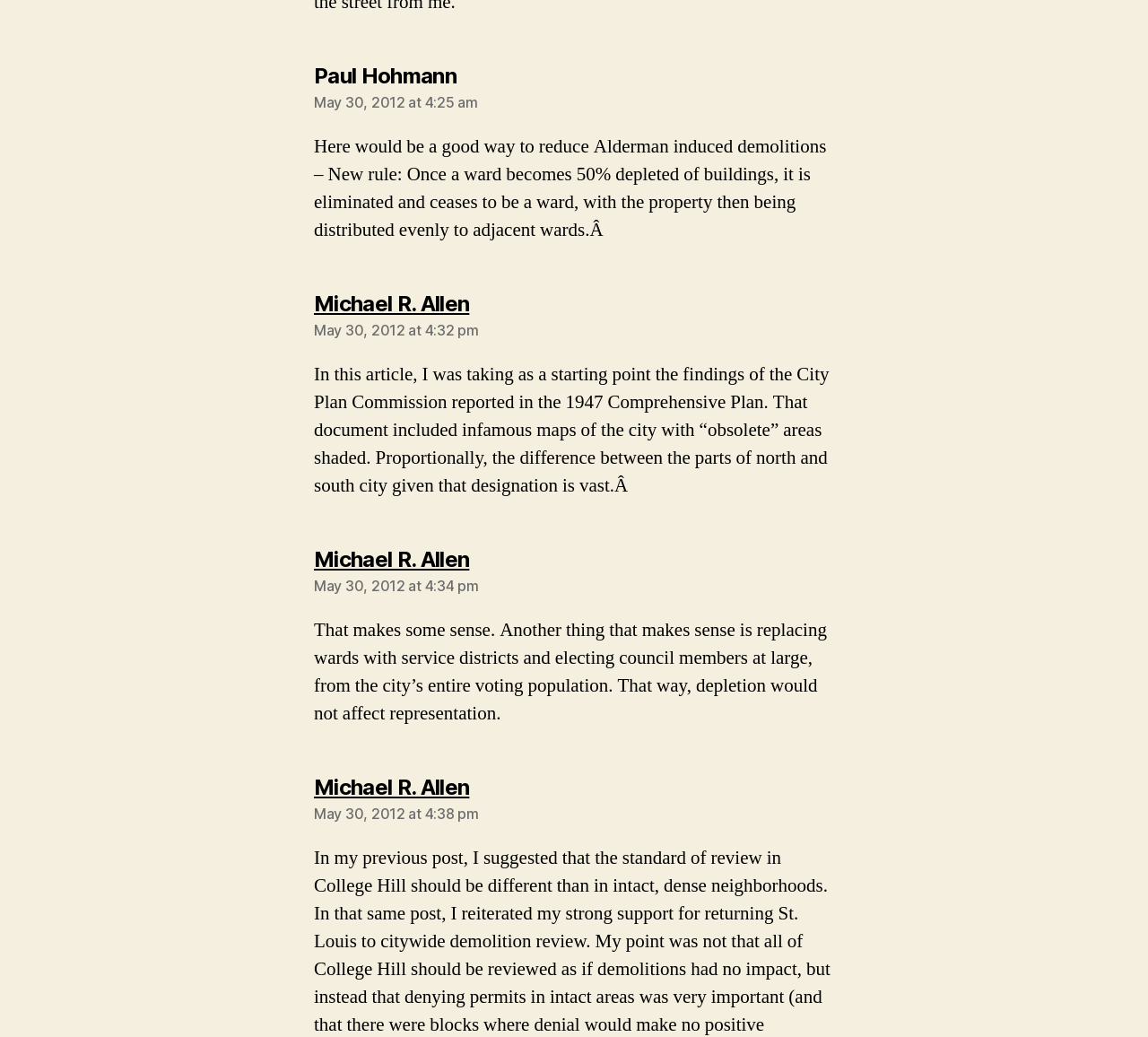Specify the bounding box coordinates (top-left x, top-left y, bottom-right x, bottom-right y) of the UI element in the screenshot that matches this description: Michael R. Allensays:

[0.273, 0.298, 0.409, 0.323]